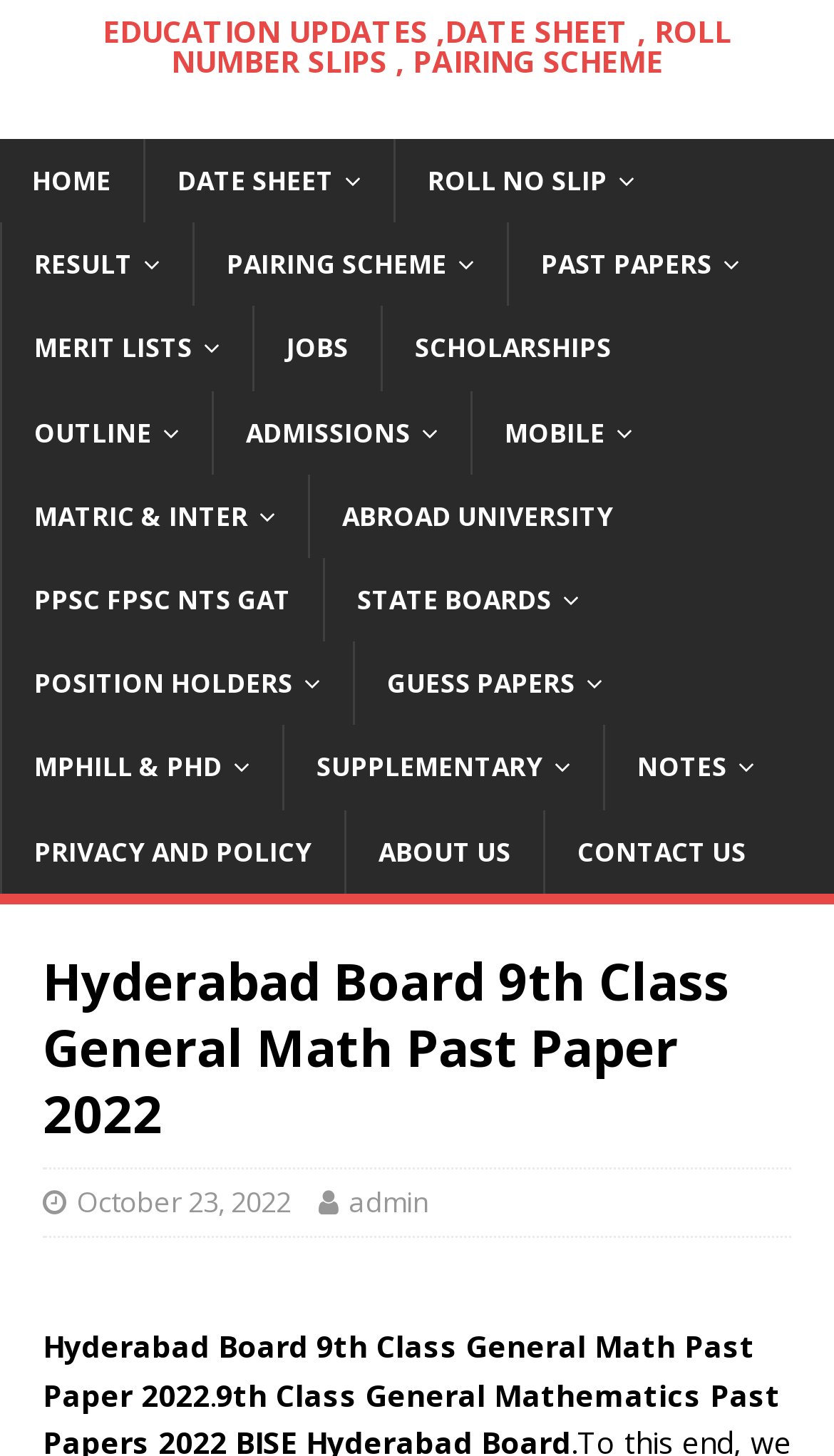Given the element description, predict the bounding box coordinates in the format (top-left x, top-left y, bottom-right x, bottom-right y). Make sure all values are between 0 and 1. Here is the element description: Roll NO Slip

[0.472, 0.096, 0.8, 0.153]